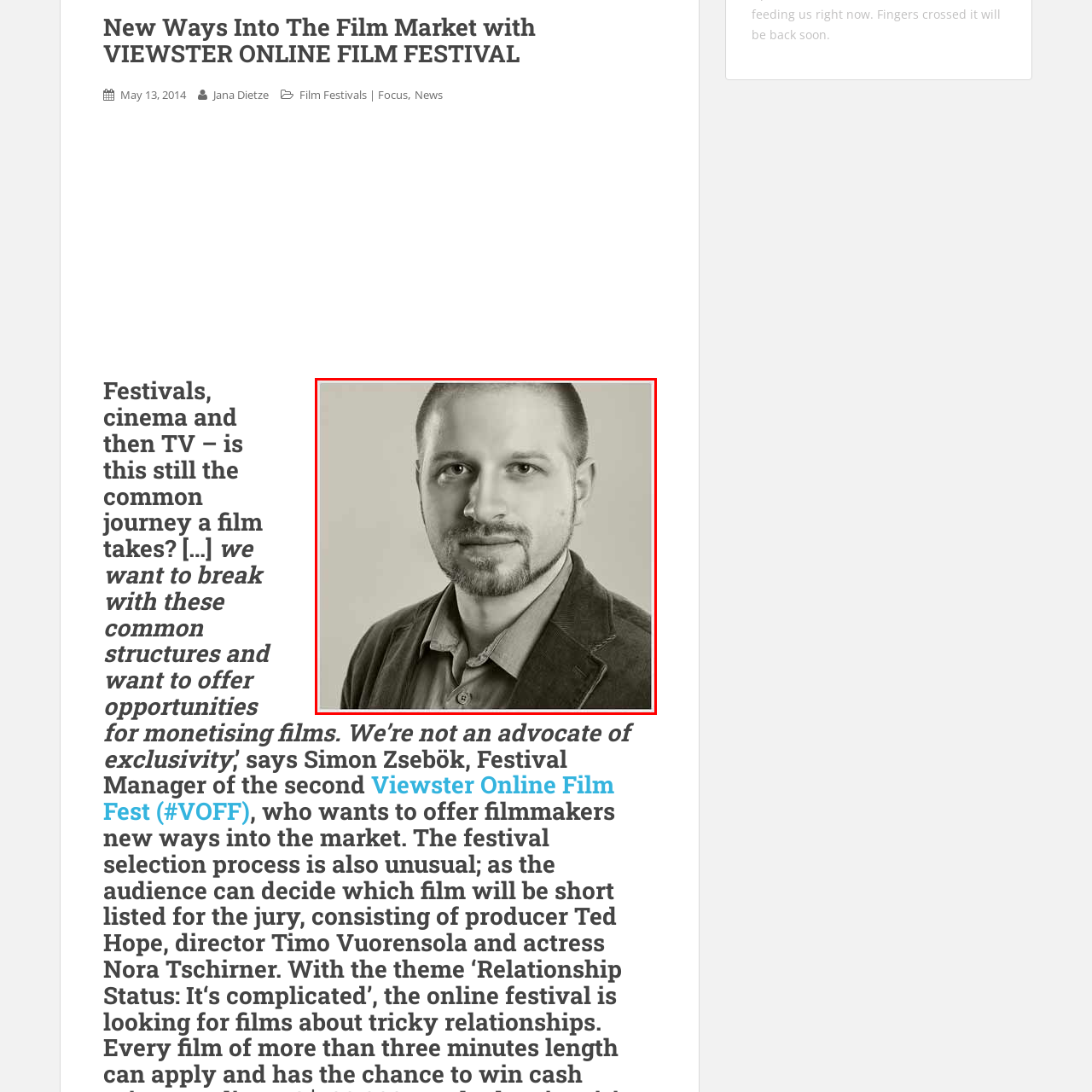What is the color scheme of the image?
Look closely at the image contained within the red bounding box and answer the question in detail, using the visual information present.

The caption explicitly states that the image is depicted in a black-and-white style, which highlights Simon Zsebök's sharp features and thoughtful expression.